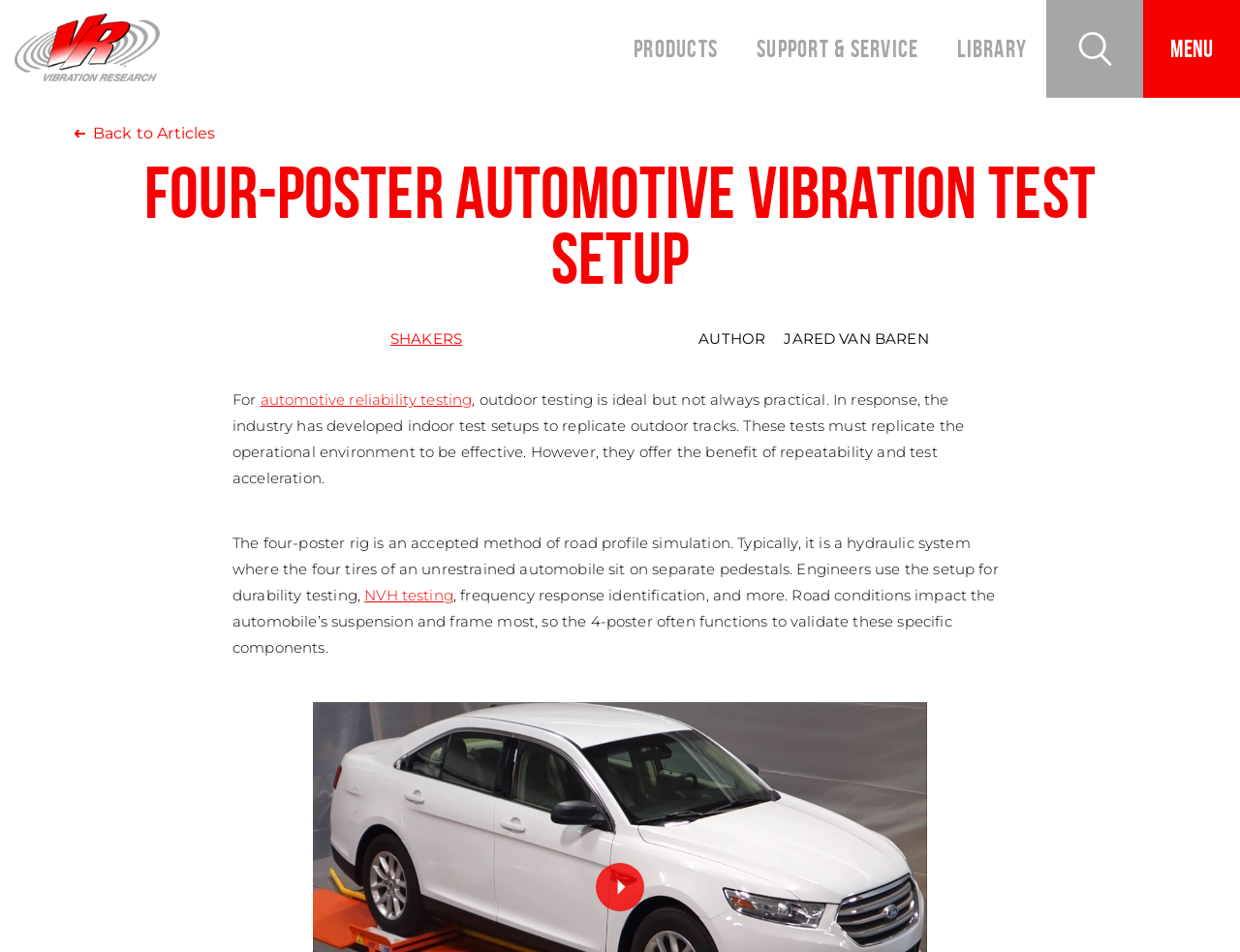What is the purpose of the four-poster rig? Based on the image, give a response in one word or a short phrase.

road profile simulation